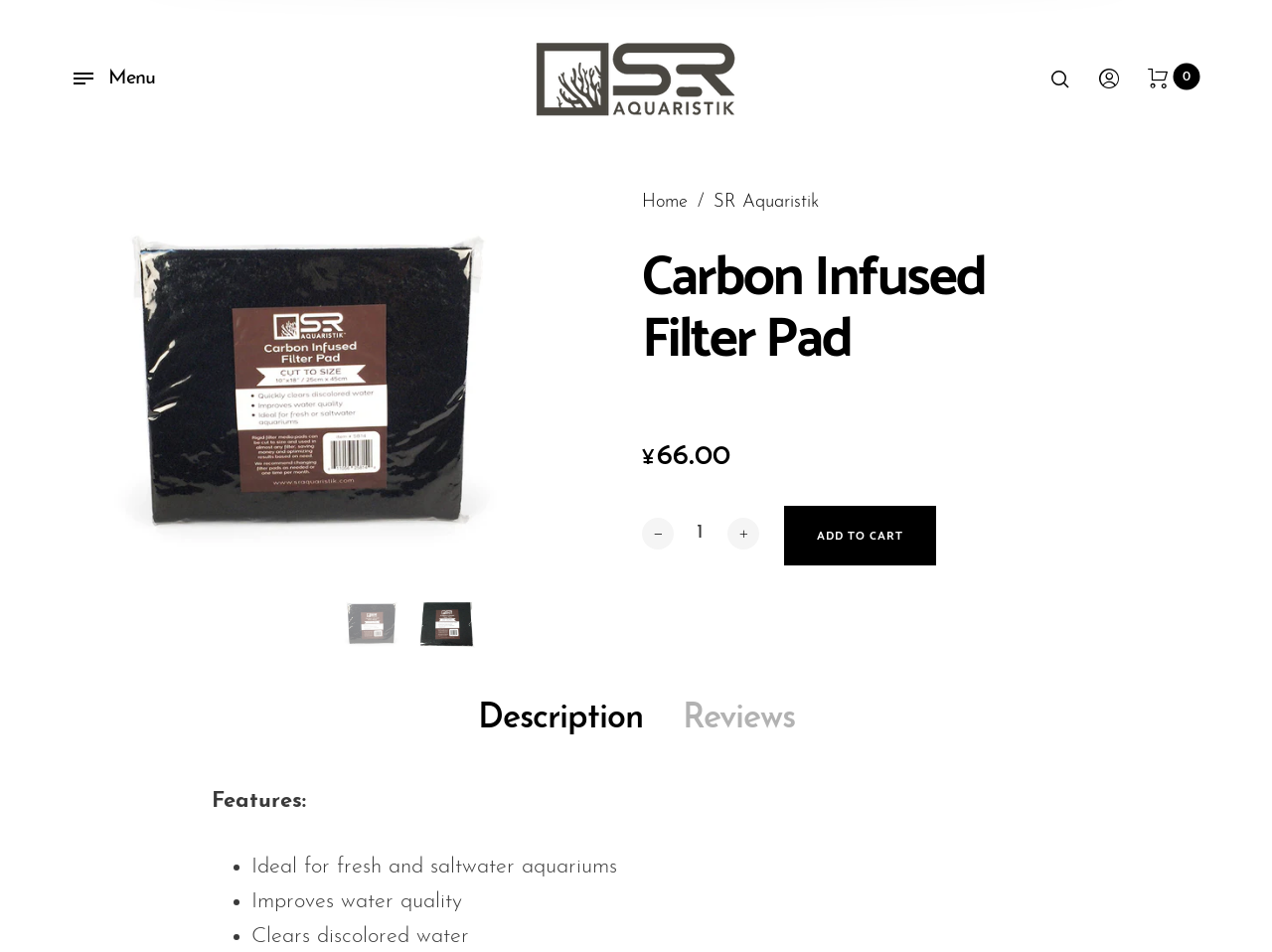Find the bounding box coordinates for the element described here: "0".

[0.902, 0.062, 0.942, 0.103]